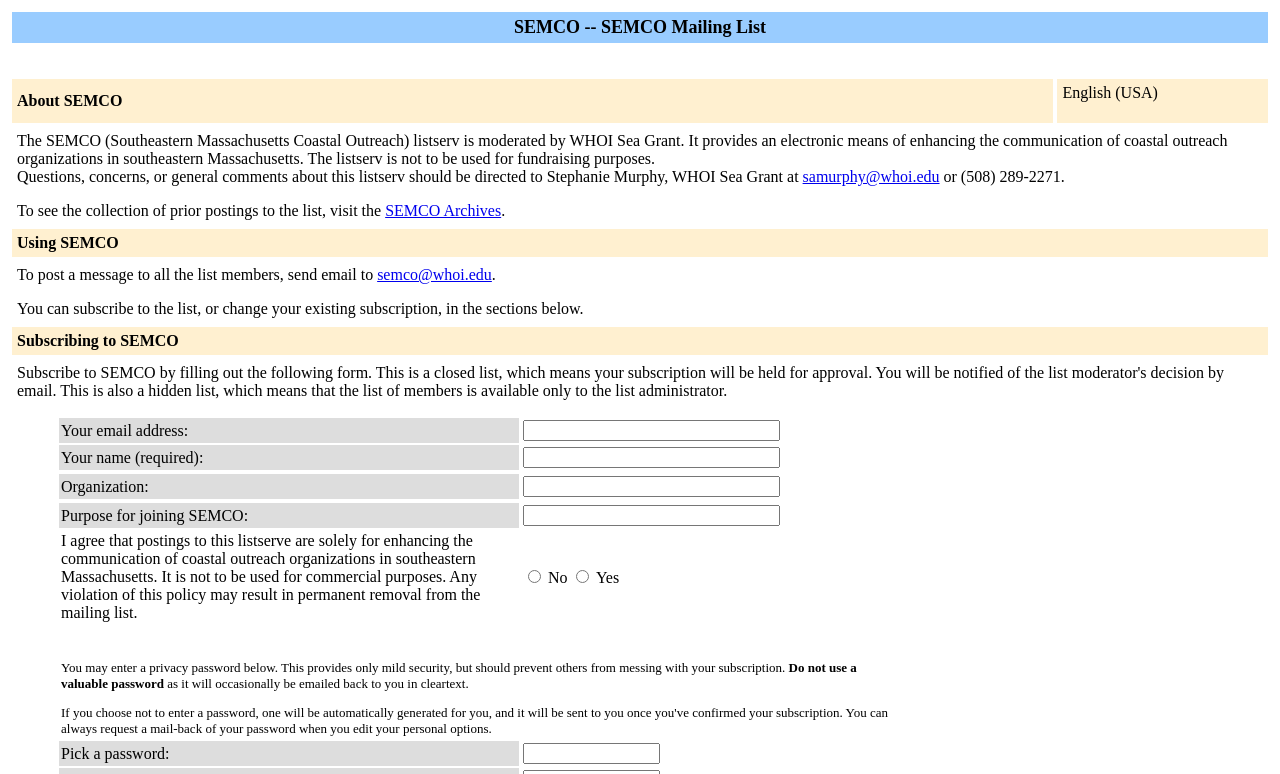Refer to the element description samurphy@whoi.edu and identify the corresponding bounding box in the screenshot. Format the coordinates as (top-left x, top-left y, bottom-right x, bottom-right y) with values in the range of 0 to 1.

[0.627, 0.217, 0.734, 0.239]